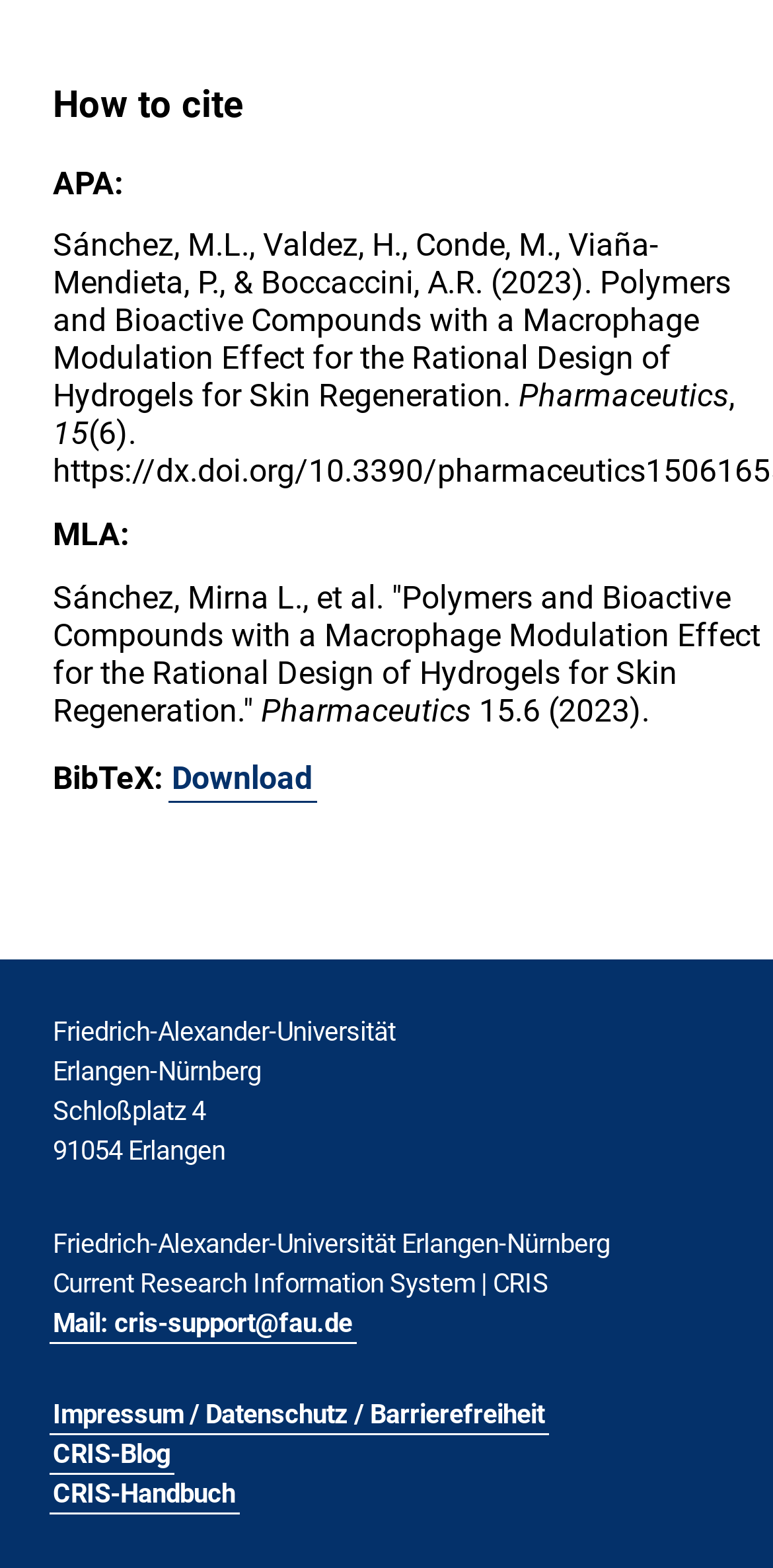Provide the bounding box coordinates, formatted as (top-left x, top-left y, bottom-right x, bottom-right y), with all values being floating point numbers between 0 and 1. Identify the bounding box of the UI element that matches the description: Mail: cris-support@fau.de

[0.063, 0.831, 0.461, 0.857]